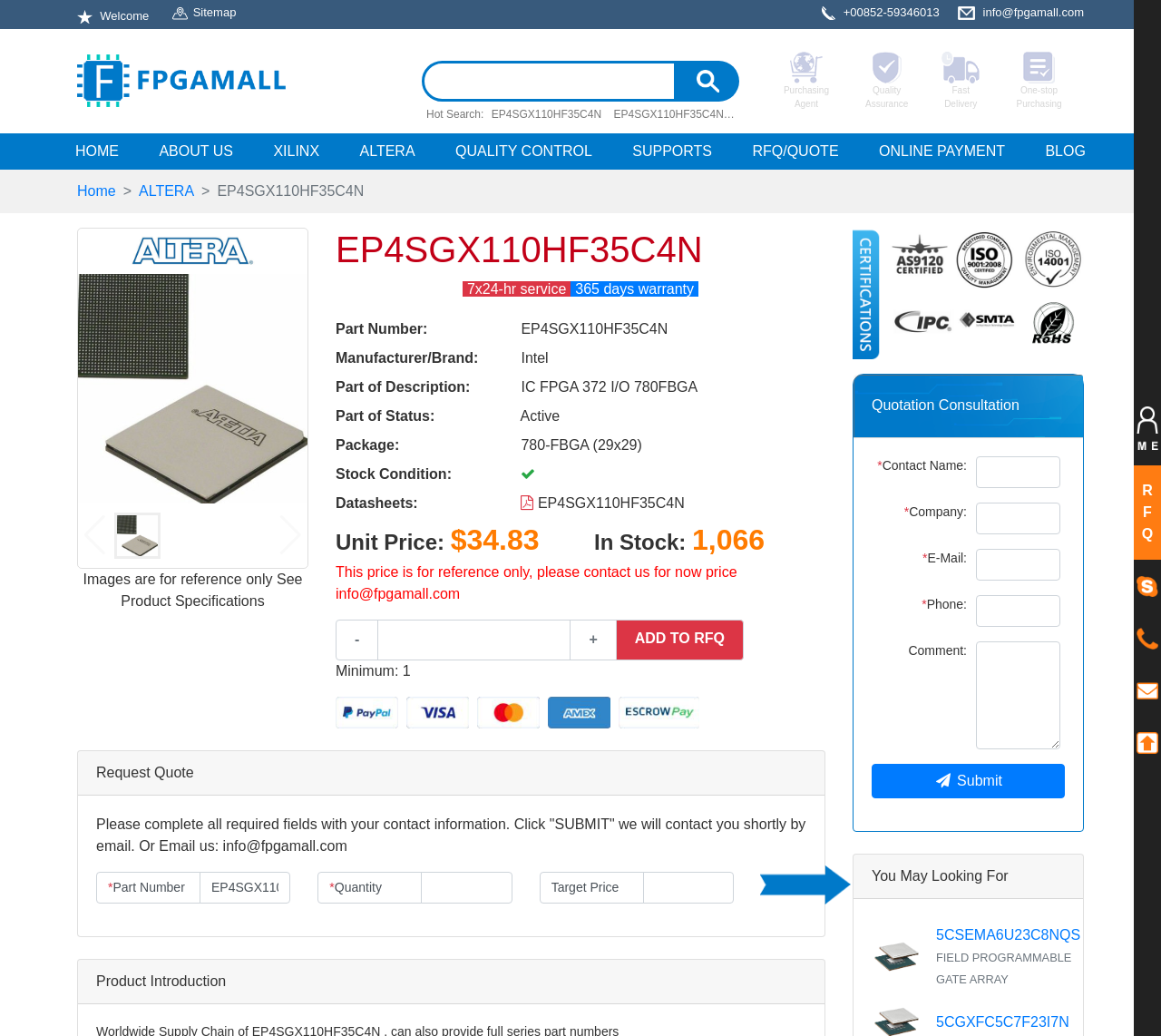What is the unit price of the product?
Answer the question with a single word or phrase derived from the image.

$34.83